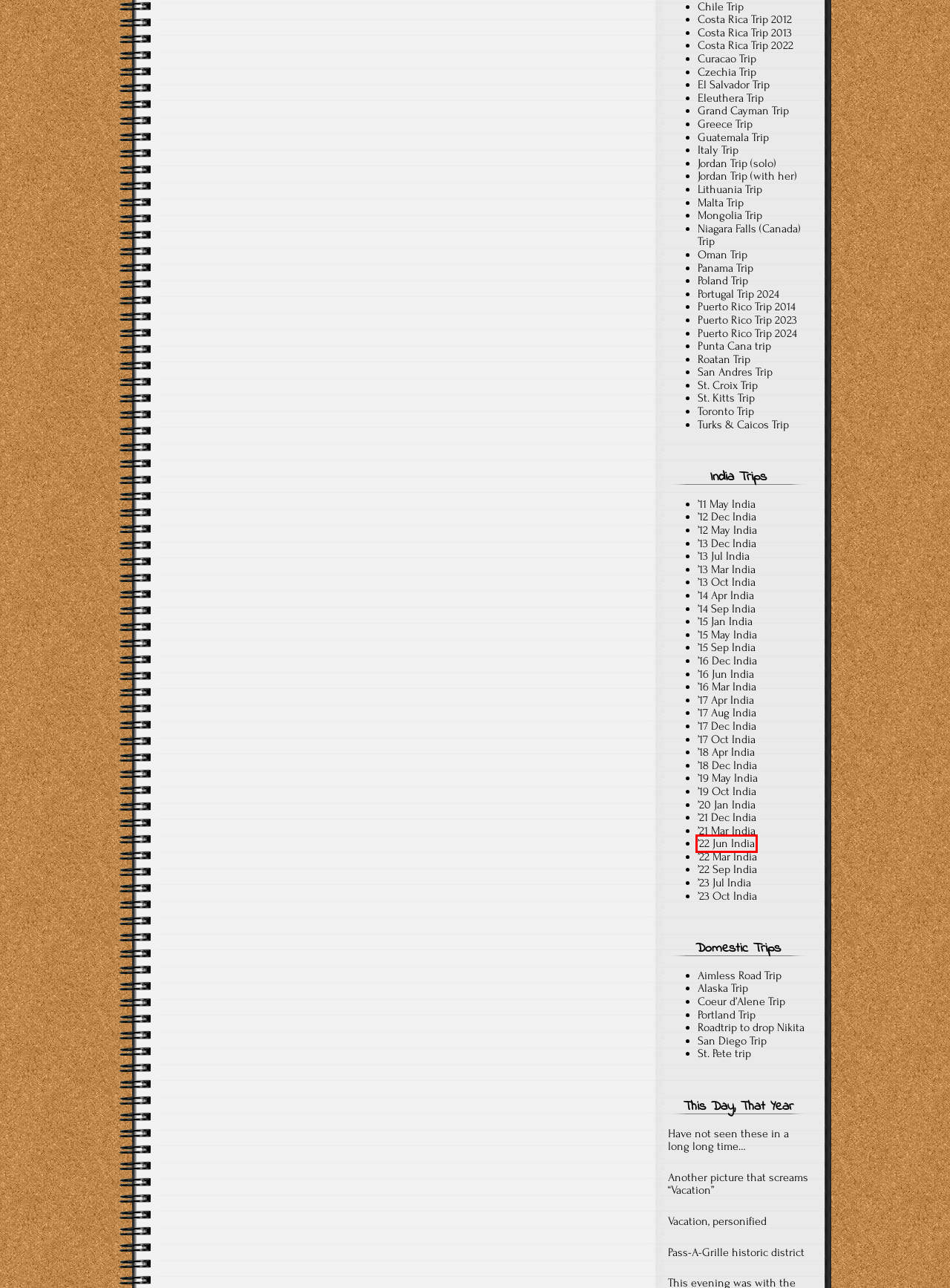Using the screenshot of a webpage with a red bounding box, pick the webpage description that most accurately represents the new webpage after the element inside the red box is clicked. Here are the candidates:
A. Punta Cana trip – Rajib Roy
B. ’17 Aug India – Rajib Roy
C. ’17 Oct India – Rajib Roy
D. Alaska Trip – Rajib Roy
E. Mongolia Trip – Rajib Roy
F. ’22 Jun India – Rajib Roy
G. ’13 Jul India – Rajib Roy
H. Jordan Trip (solo) – Rajib Roy

F